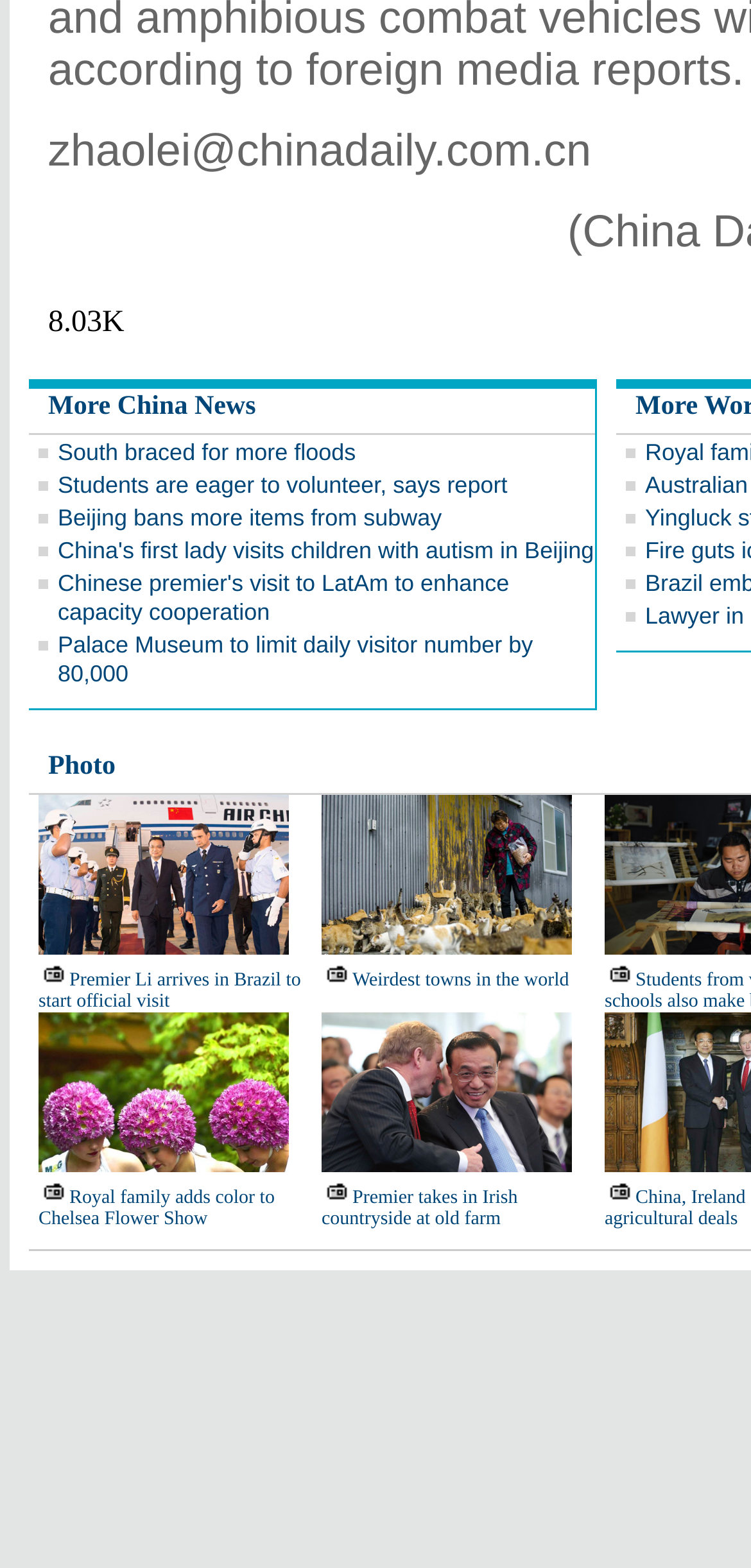What is the email address of the author?
Could you give a comprehensive explanation in response to this question?

The email address of the author is found in the static text element at the top of the webpage, which is 'zhaolei@chinadaily.com.cn'.